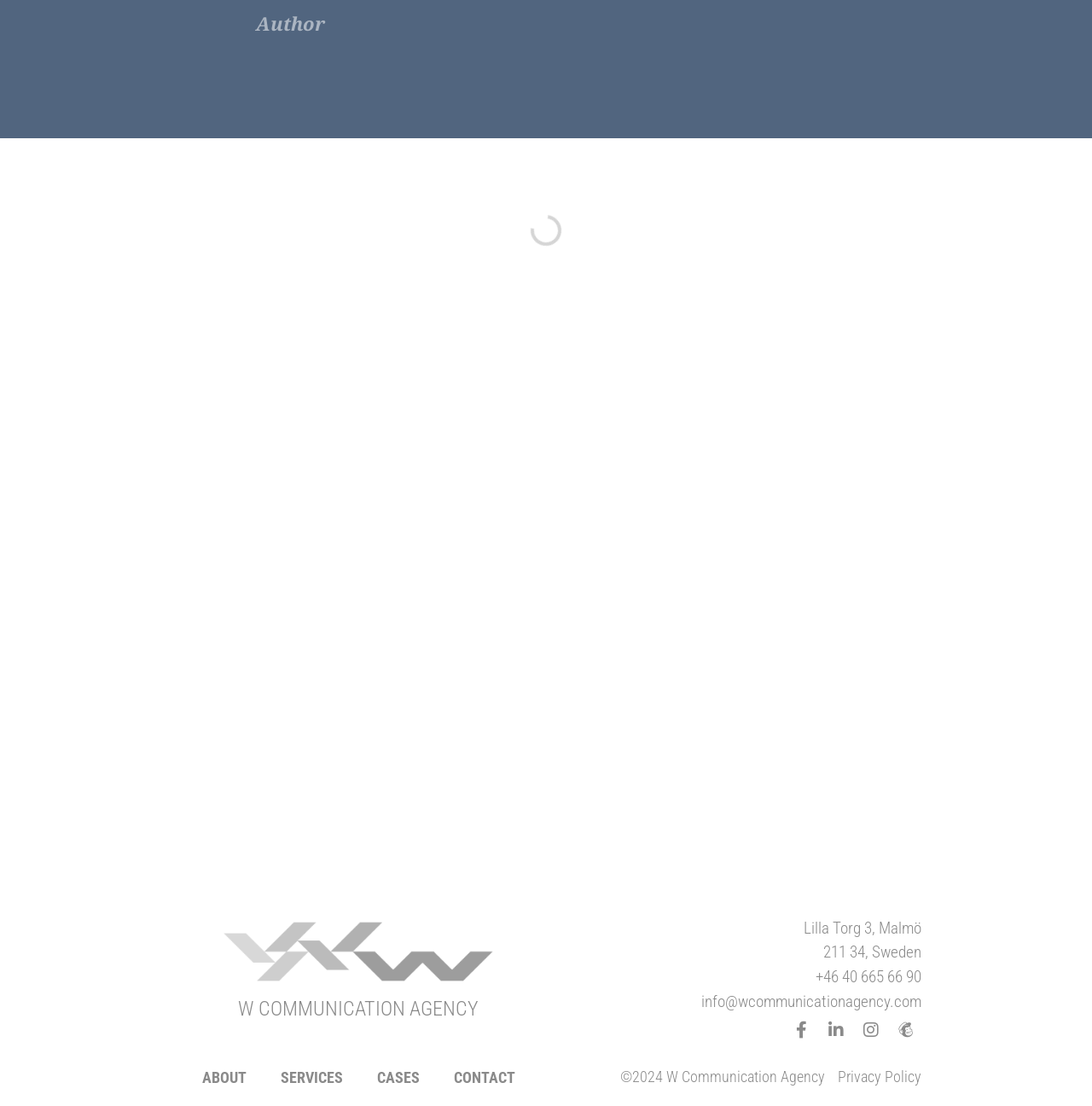Bounding box coordinates are specified in the format (top-left x, top-left y, bottom-right x, bottom-right y). All values are floating point numbers bounded between 0 and 1. Please provide the bounding box coordinate of the region this sentence describes: Privacy Policy

[0.767, 0.965, 0.844, 0.981]